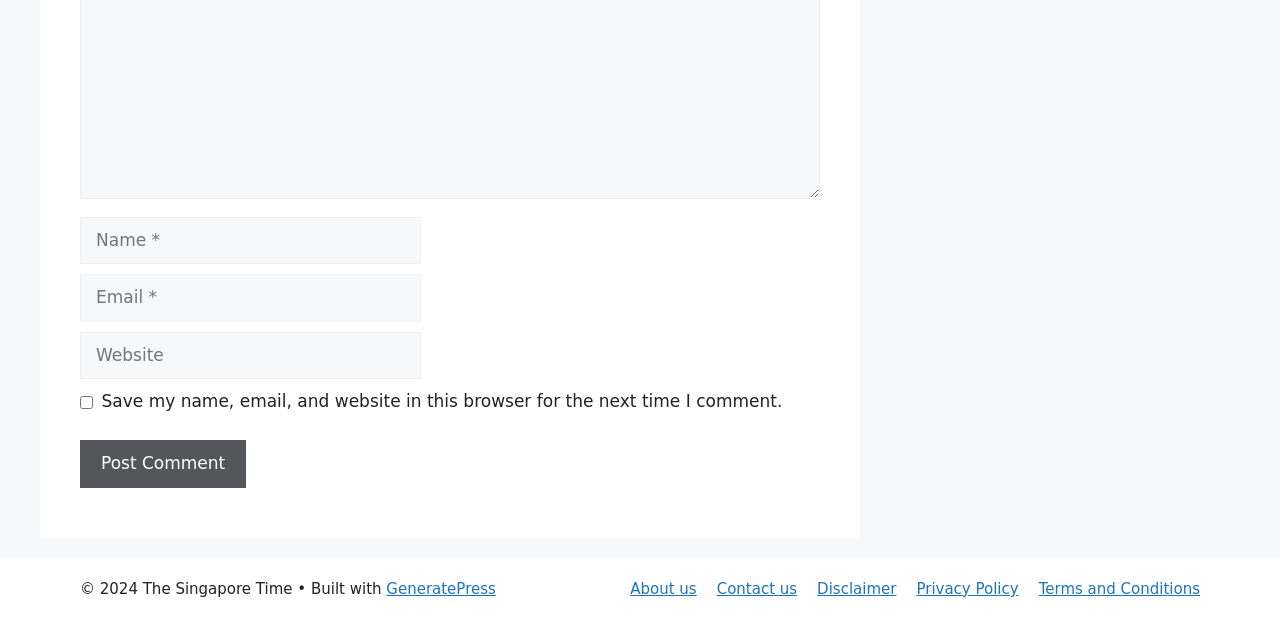How many links are there in the footer?
Based on the image, answer the question with a single word or brief phrase.

6